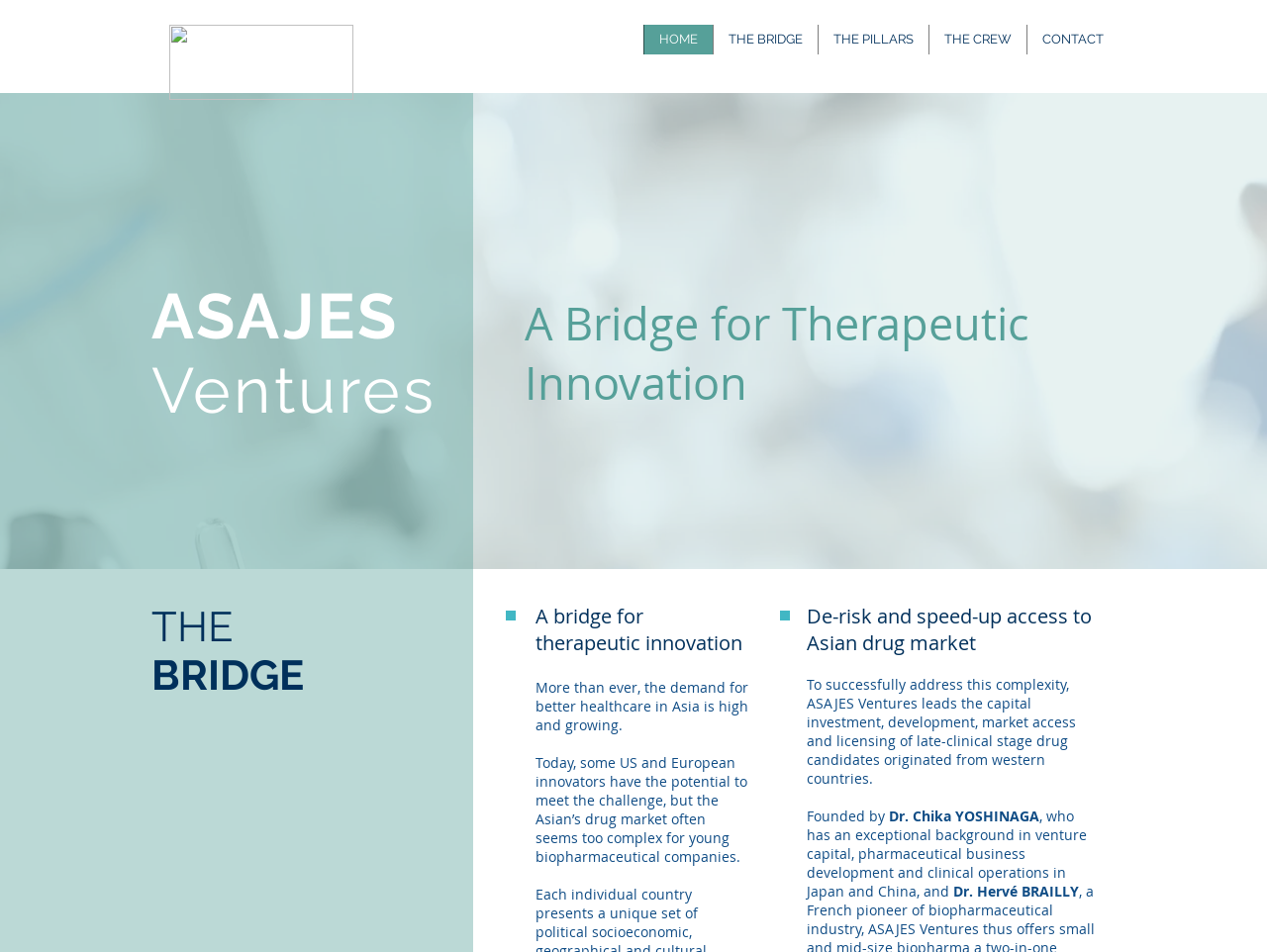What is the theme of the webpage?
Look at the screenshot and respond with one word or a short phrase.

Therapeutic innovation and healthcare